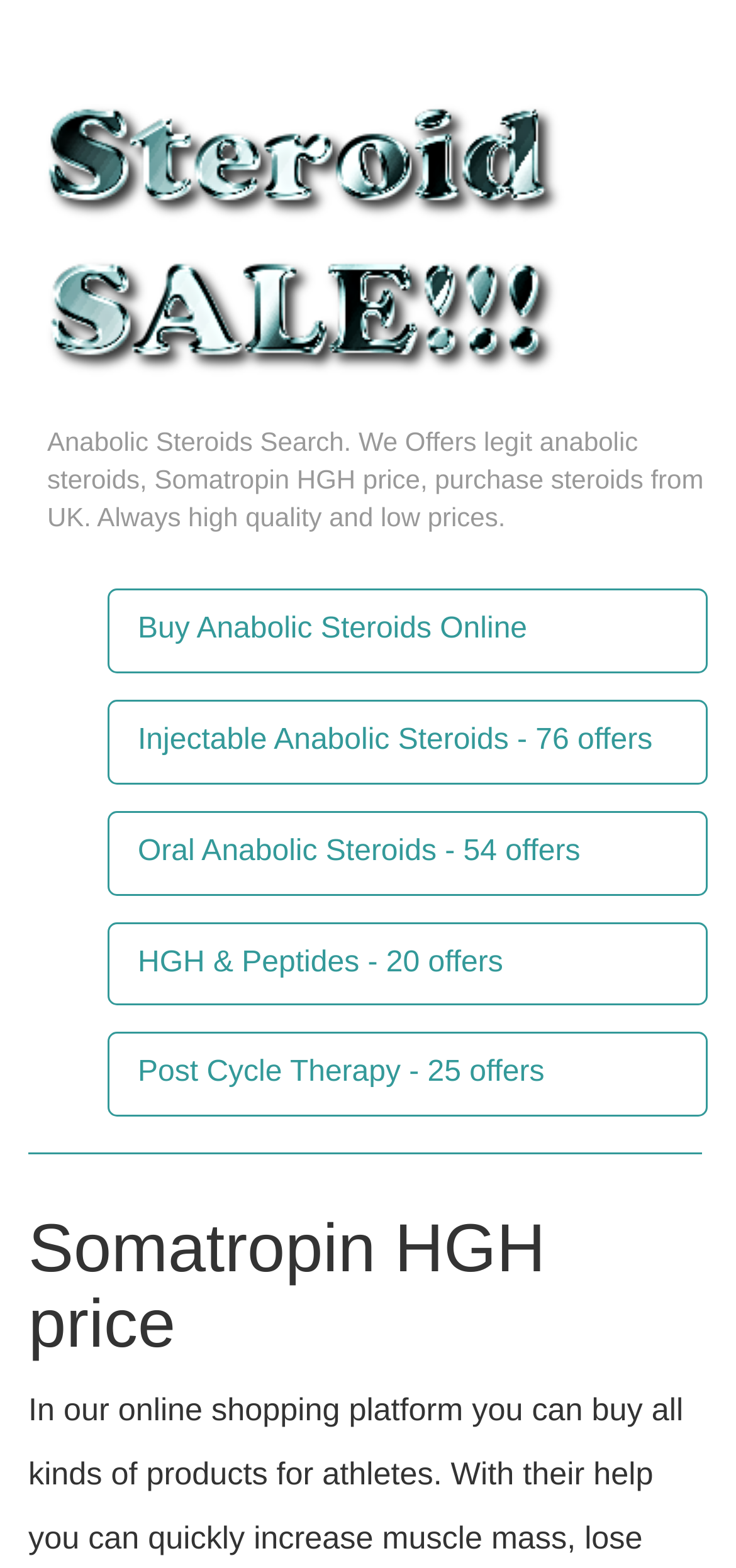How many categories of steroids are listed?
Using the image as a reference, deliver a detailed and thorough answer to the question.

By examining the links on the webpage, I found four categories of steroids: Injectable Anabolic Steroids, Oral Anabolic Steroids, HGH & Peptides, and Post Cycle Therapy.